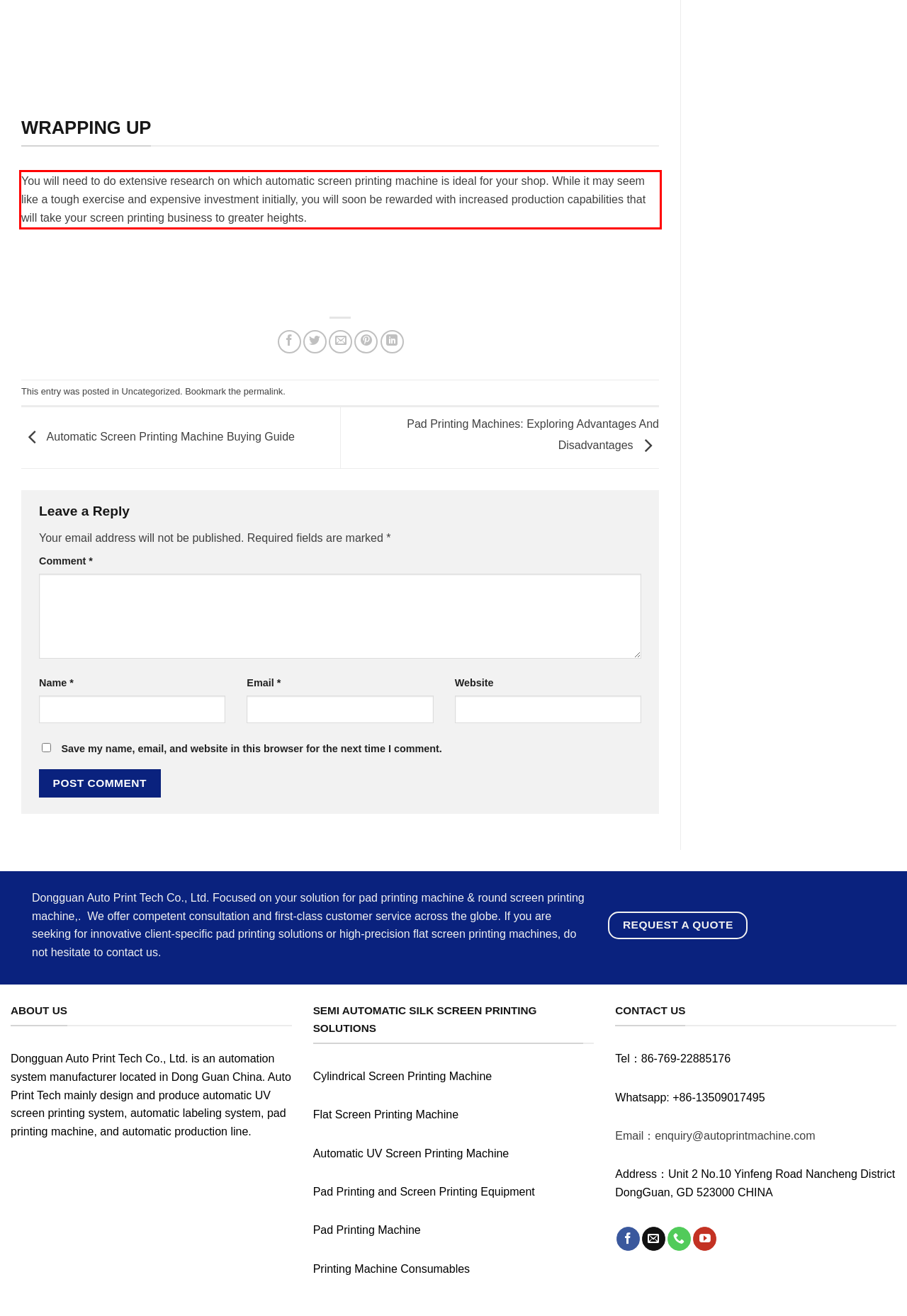Given a screenshot of a webpage containing a red bounding box, perform OCR on the text within this red bounding box and provide the text content.

You will need to do extensive research on which automatic screen printing machine is ideal for your shop. While it may seem like a tough exercise and expensive investment initially, you will soon be rewarded with increased production capabilities that will take your screen printing business to greater heights.